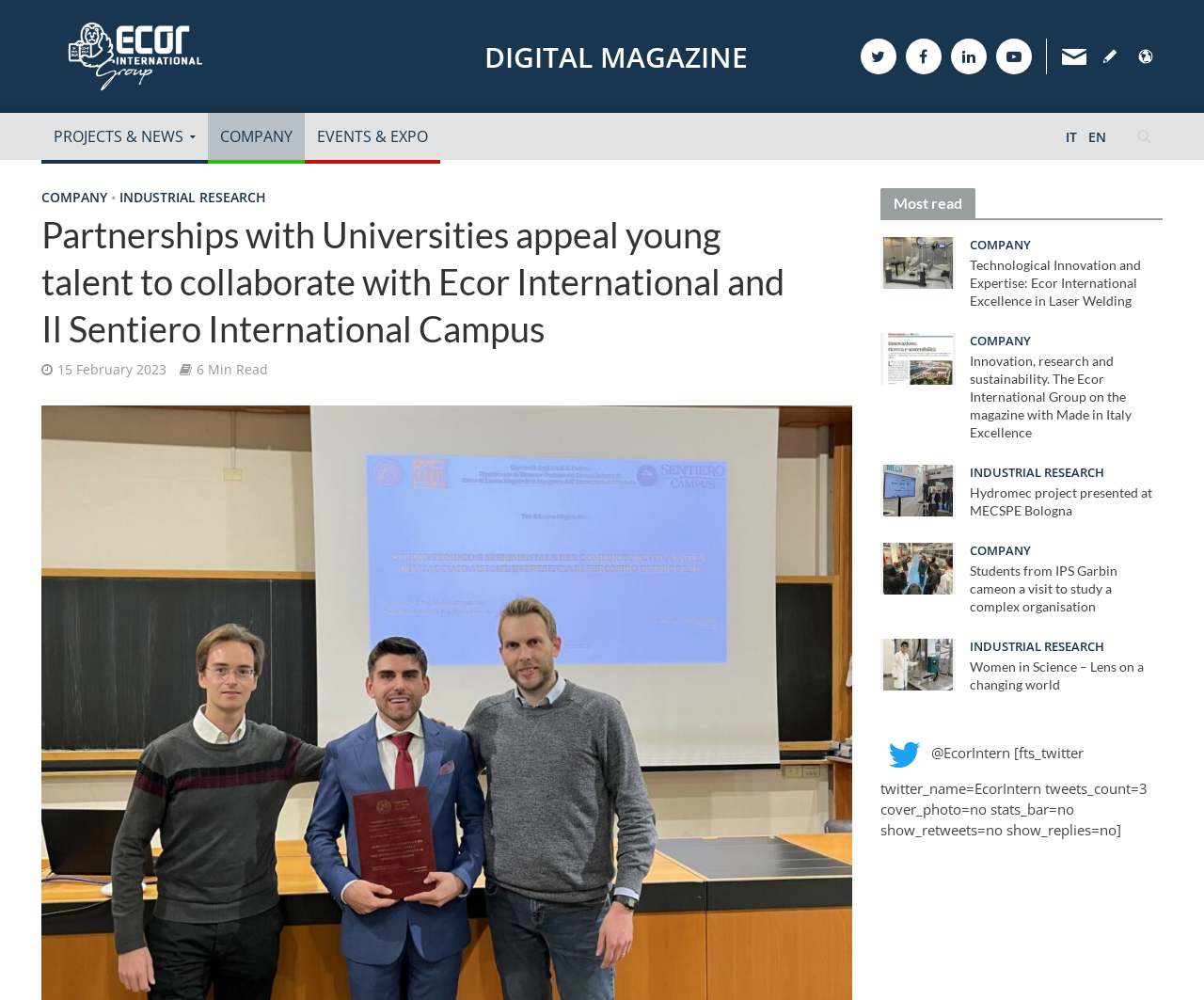Given the element description, predict the bounding box coordinates in the format (top-left x, top-left y, bottom-right x, bottom-right y). Make sure all values are between 0 and 1. Here is the element description: Company

[0.806, 0.237, 0.857, 0.256]